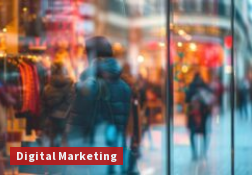What is the topic connected to the image?
Please look at the screenshot and answer in one word or a short phrase.

Digital Marketing